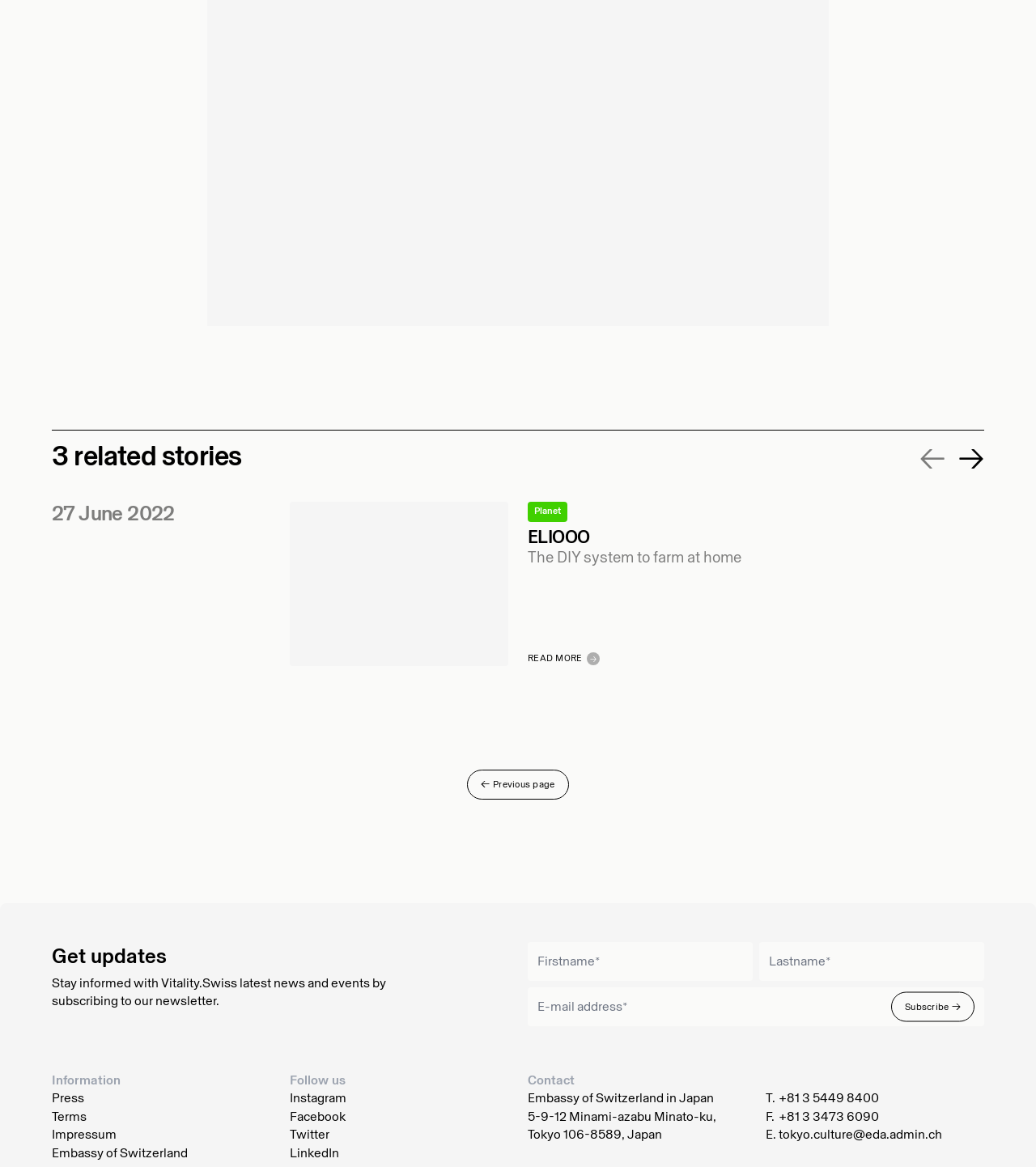Specify the bounding box coordinates (top-left x, top-left y, bottom-right x, bottom-right y) of the UI element in the screenshot that matches this description: name="FNAME" placeholder="Firstname*"

[0.509, 0.807, 0.727, 0.84]